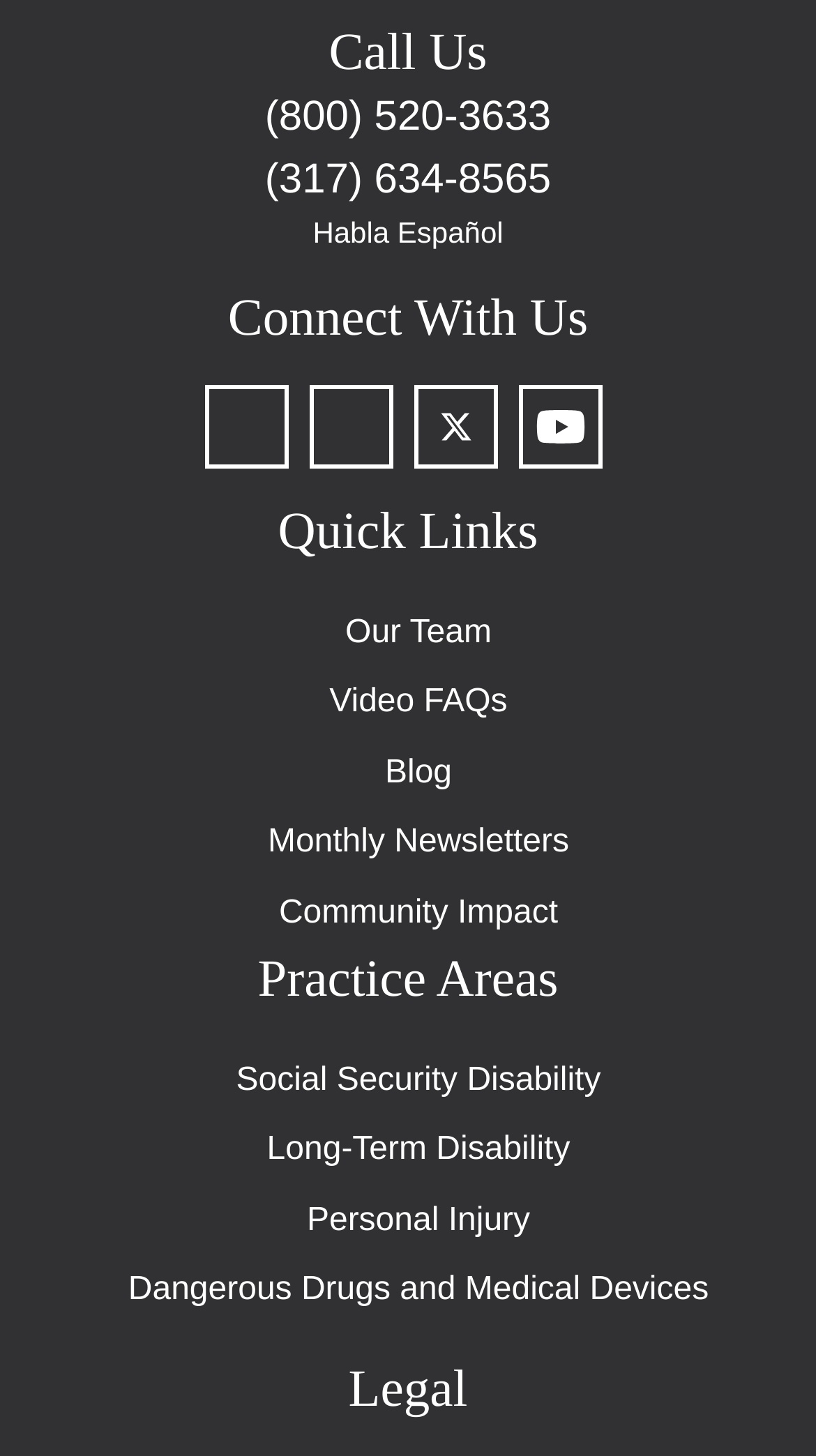Provide the bounding box coordinates of the area you need to click to execute the following instruction: "Read the blog".

[0.446, 0.507, 0.554, 0.555]